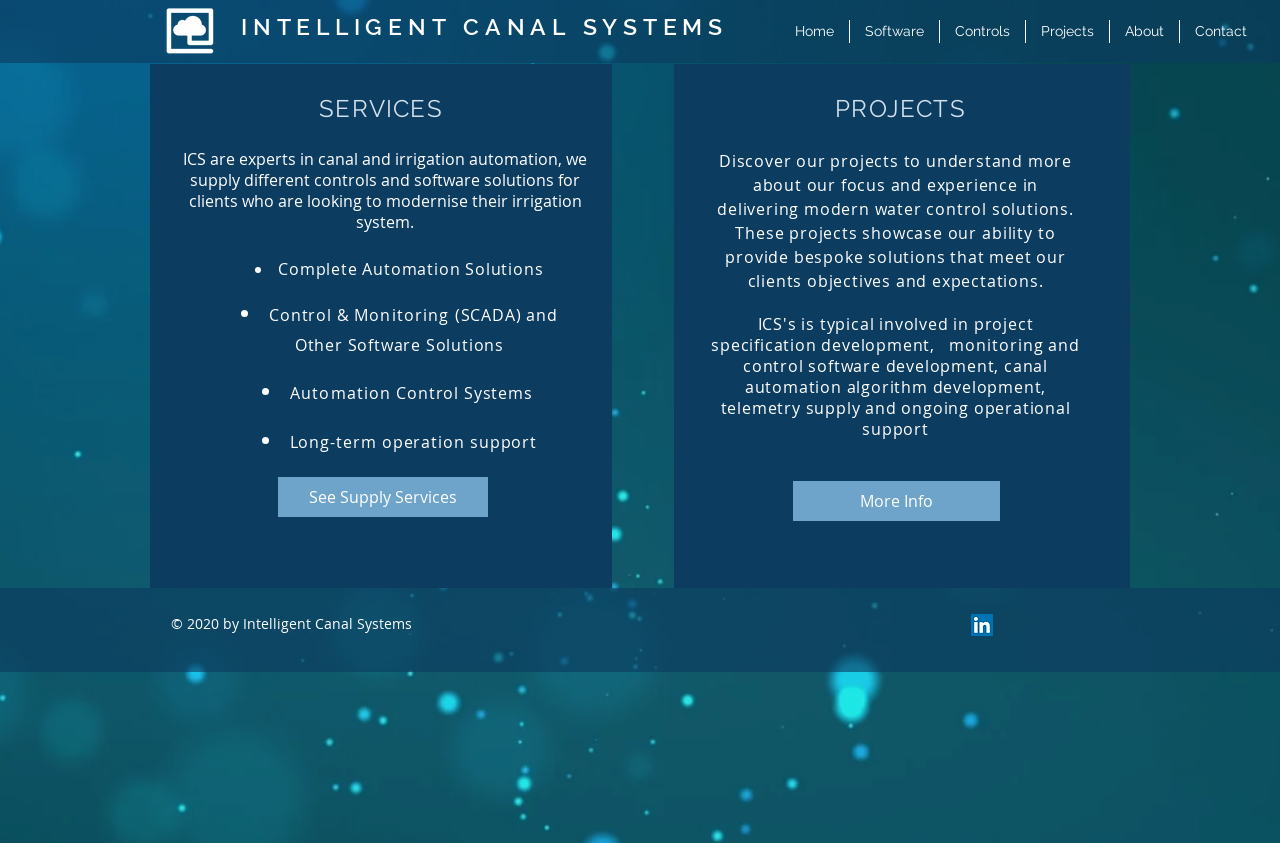Determine and generate the text content of the webpage's headline.

INTELLIGENT CANAL SYSTEMS